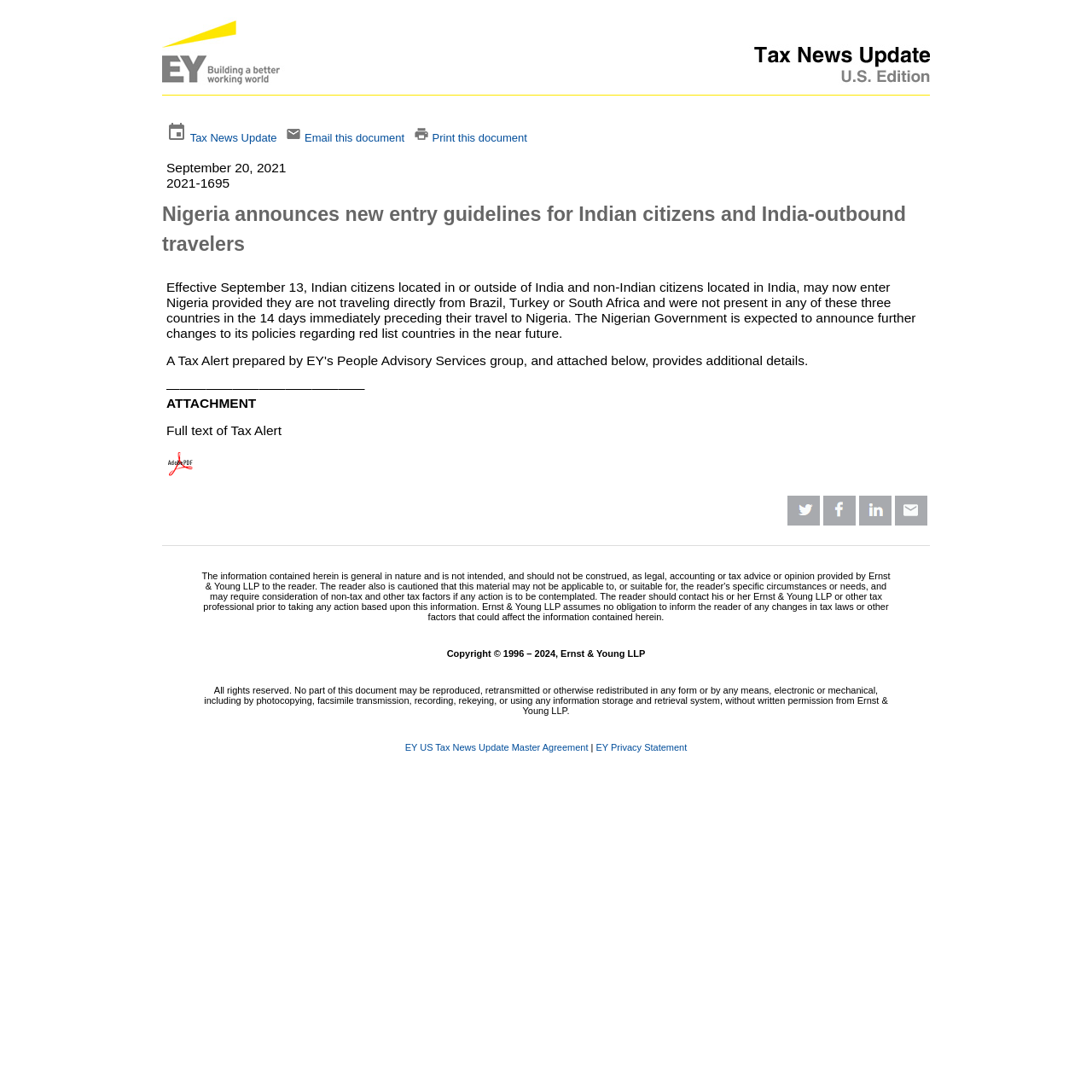Please look at the image and answer the question with a detailed explanation: What is the copyright year range?

The copyright year range can be found in the footer section of the webpage, inside a table cell with a bounding box coordinate of [0.148, 0.483, 0.852, 0.705]. The text 'Copyright © 1996 – 2024' indicates the year range for which the copyright is valid.